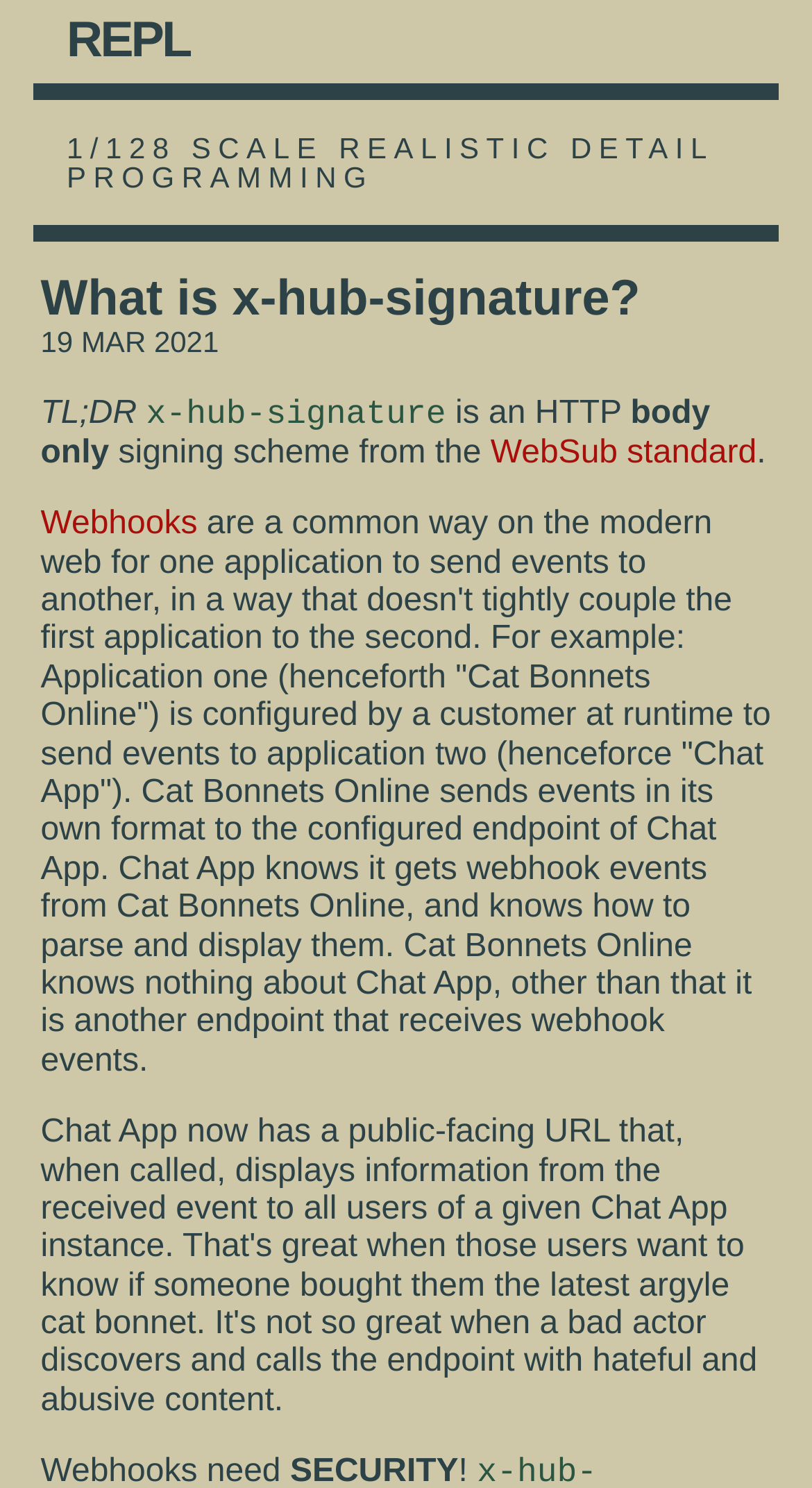Carefully observe the image and respond to the question with a detailed answer:
What is the format of events sent by Cat Bonnets Online?

According to the text, Cat Bonnets Online sends events in its own format to the configured endpoint of Chat App.